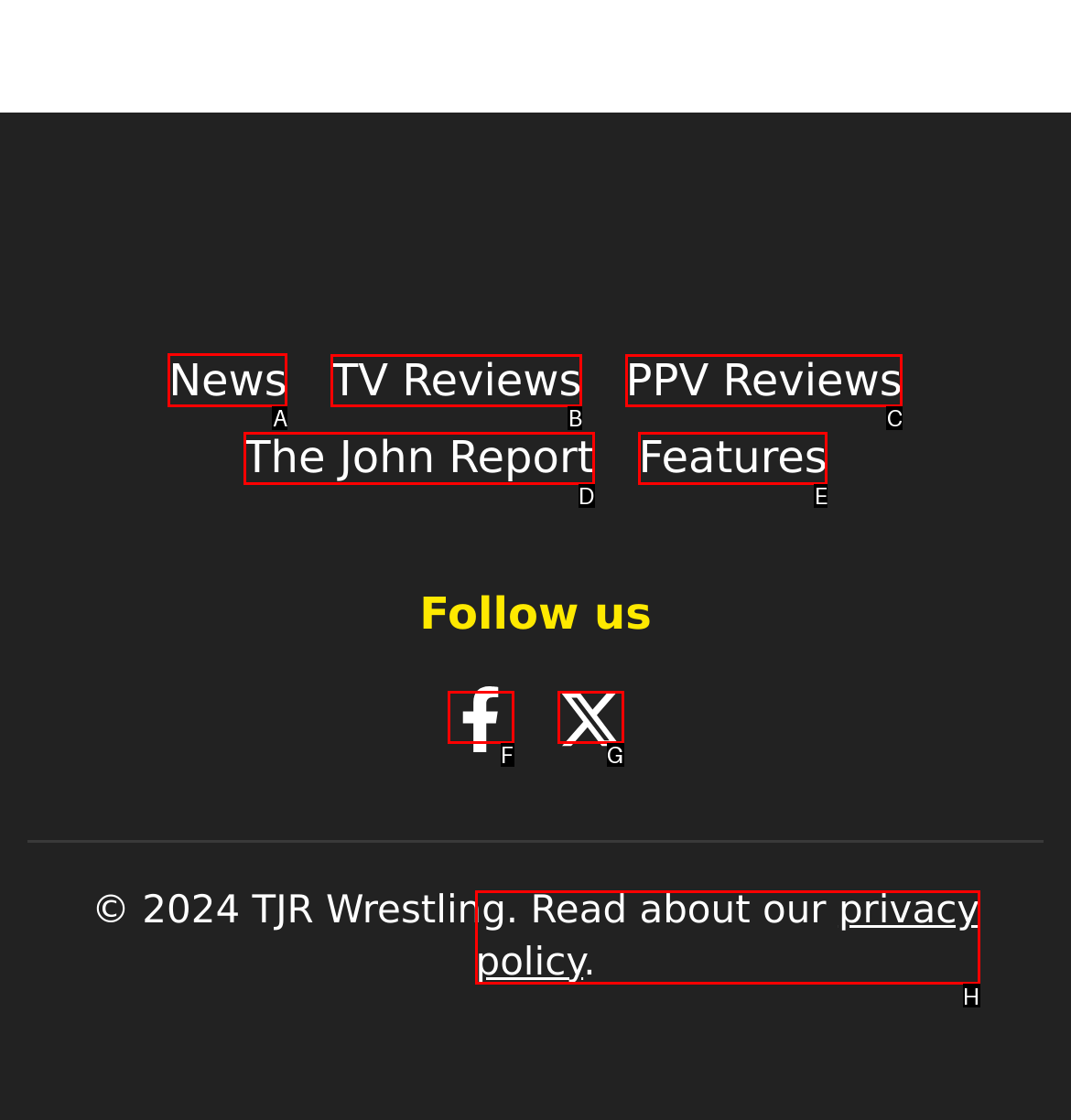Determine the appropriate lettered choice for the task: Click on News. Reply with the correct letter.

A